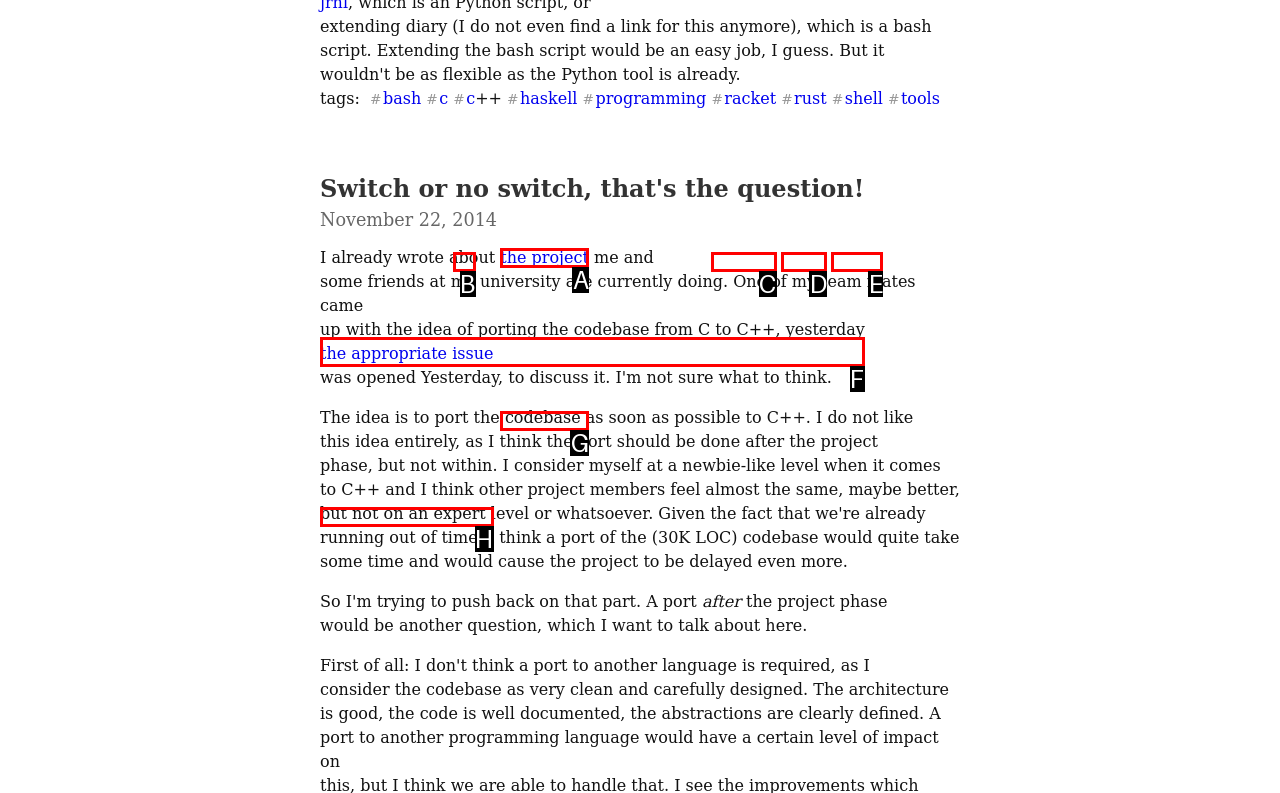Find the HTML element to click in order to complete this task: Visit the project page
Answer with the letter of the correct option.

A